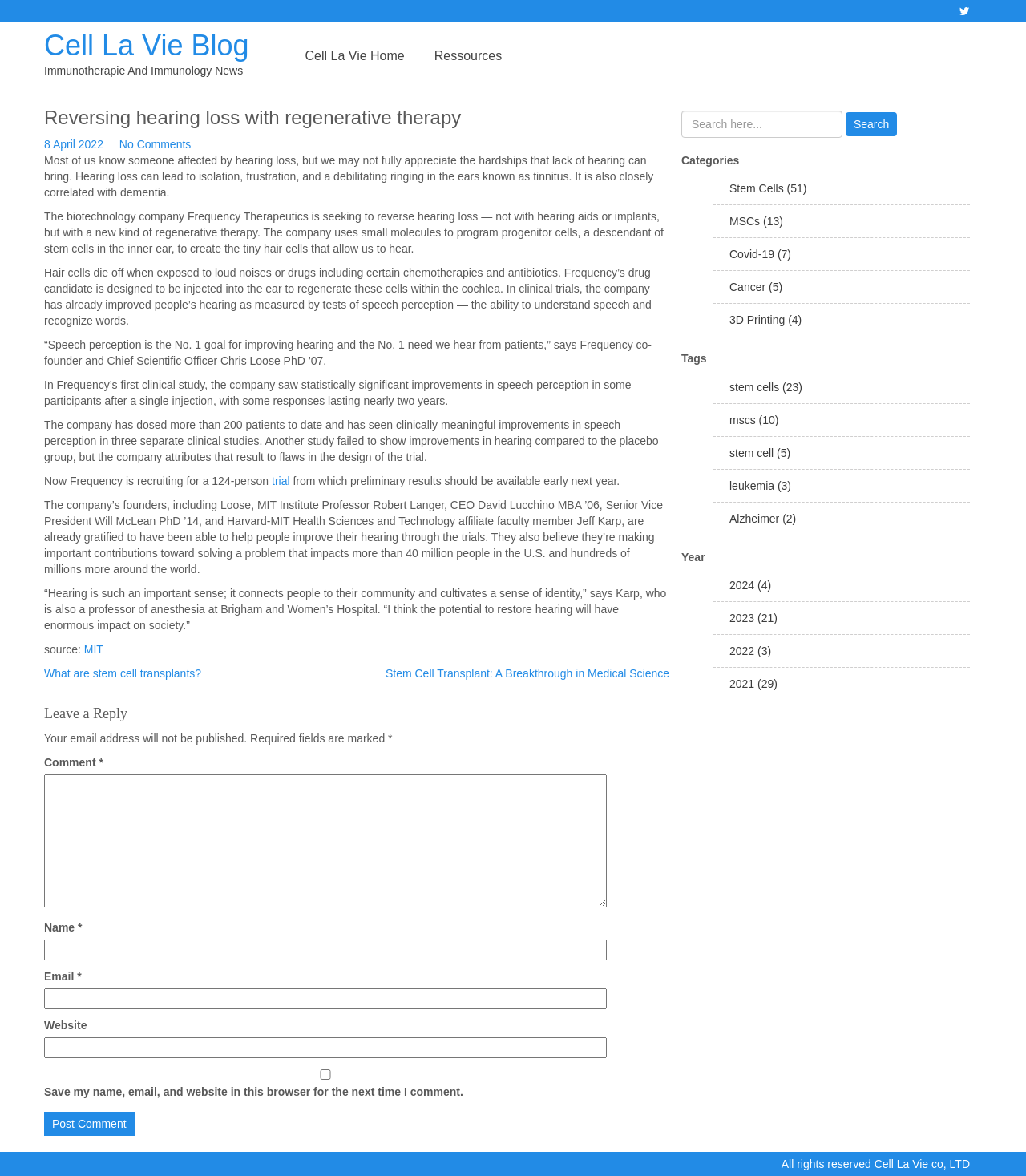Identify the bounding box coordinates of the element that should be clicked to fulfill this task: "Read more about 'Stem Cells'". The coordinates should be provided as four float numbers between 0 and 1, i.e., [left, top, right, bottom].

[0.695, 0.147, 0.945, 0.175]